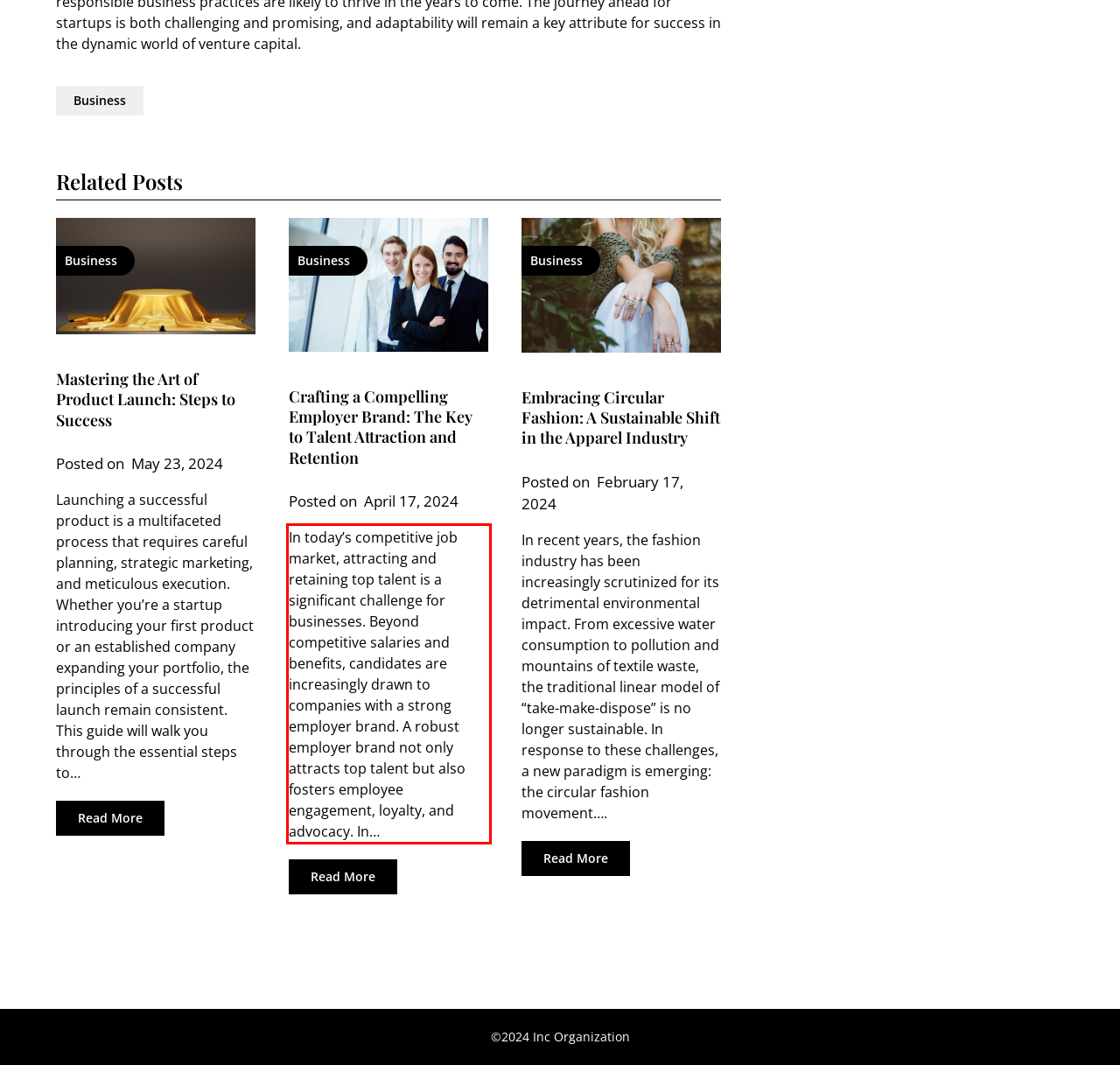Analyze the screenshot of the webpage that features a red bounding box and recognize the text content enclosed within this red bounding box.

In today’s competitive job market, attracting and retaining top talent is a significant challenge for businesses. Beyond competitive salaries and benefits, candidates are increasingly drawn to companies with a strong employer brand. A robust employer brand not only attracts top talent but also fosters employee engagement, loyalty, and advocacy. In…